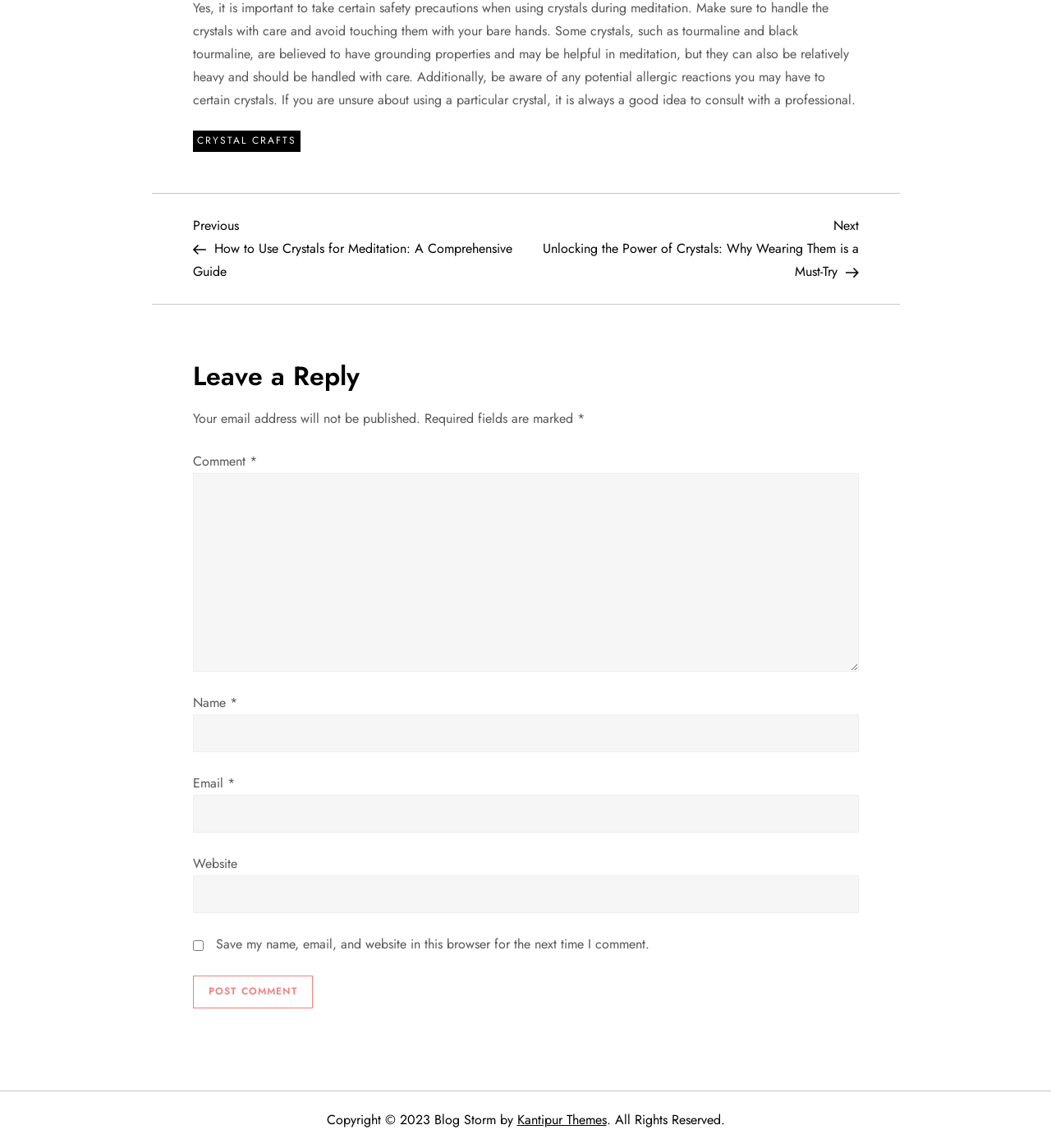Determine the bounding box coordinates of the UI element described below. Use the format (top-left x, top-left y, bottom-right x, bottom-right y) with floating point numbers between 0 and 1: Kantipur Themes

[0.492, 0.967, 0.577, 0.984]